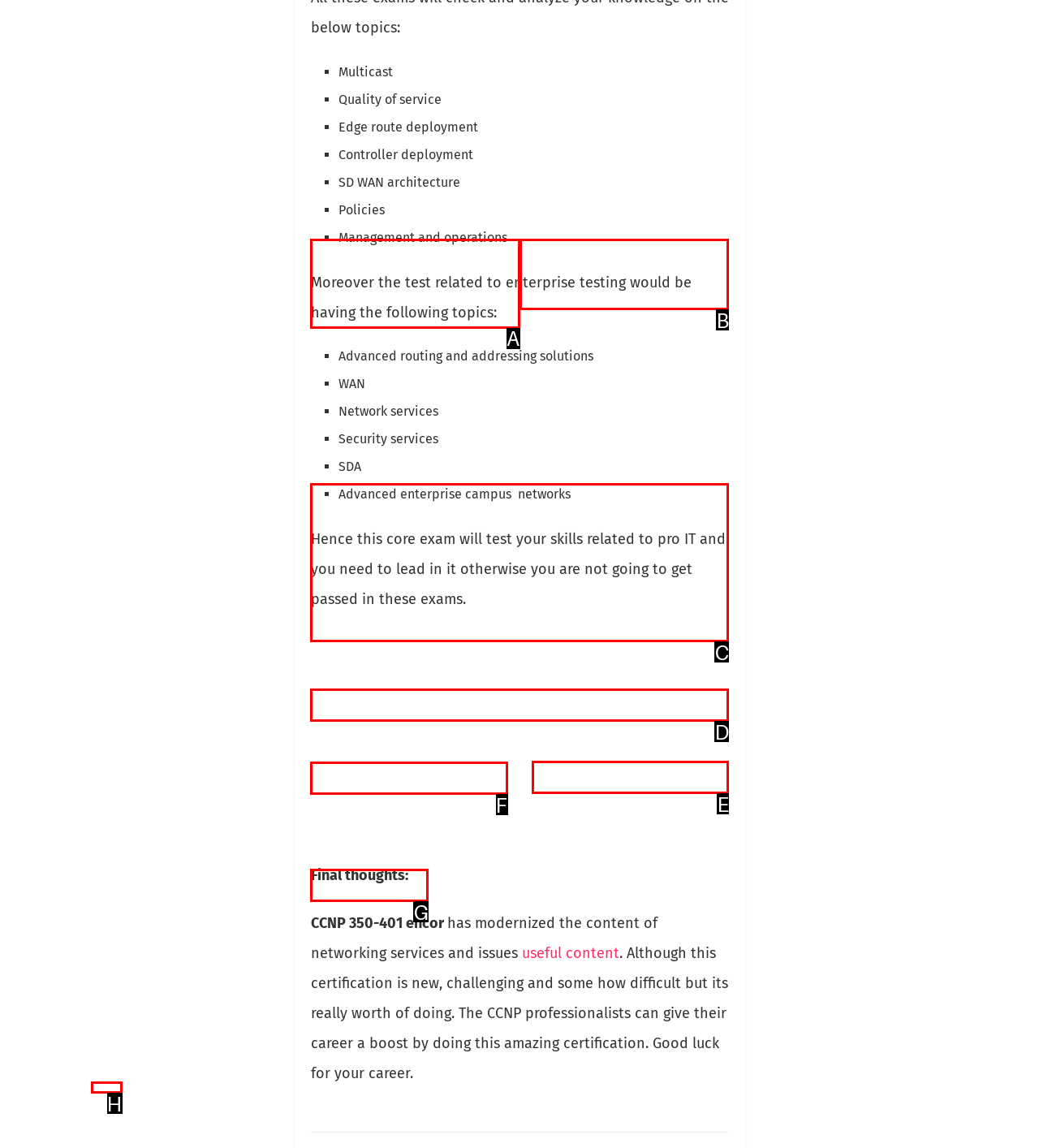Point out the option that best suits the description: parent_node: Website name="url"
Indicate your answer with the letter of the selected choice.

E